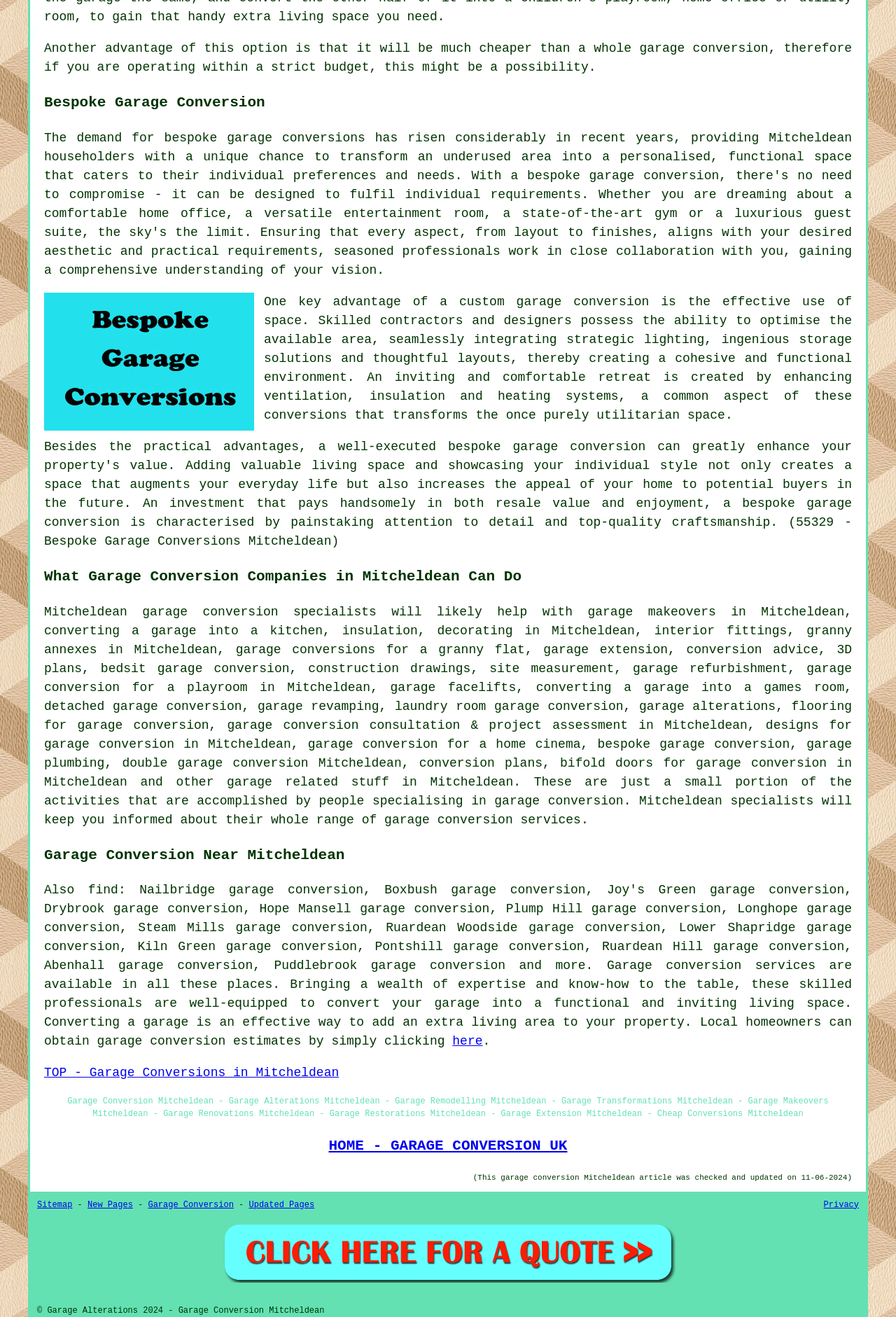Determine the bounding box coordinates of the clickable region to execute the instruction: "Get 'QUOTES FOR GARAGE CONVERSION MITCHELDEAN UK'". The coordinates should be four float numbers between 0 and 1, denoted as [left, top, right, bottom].

[0.246, 0.968, 0.754, 0.976]